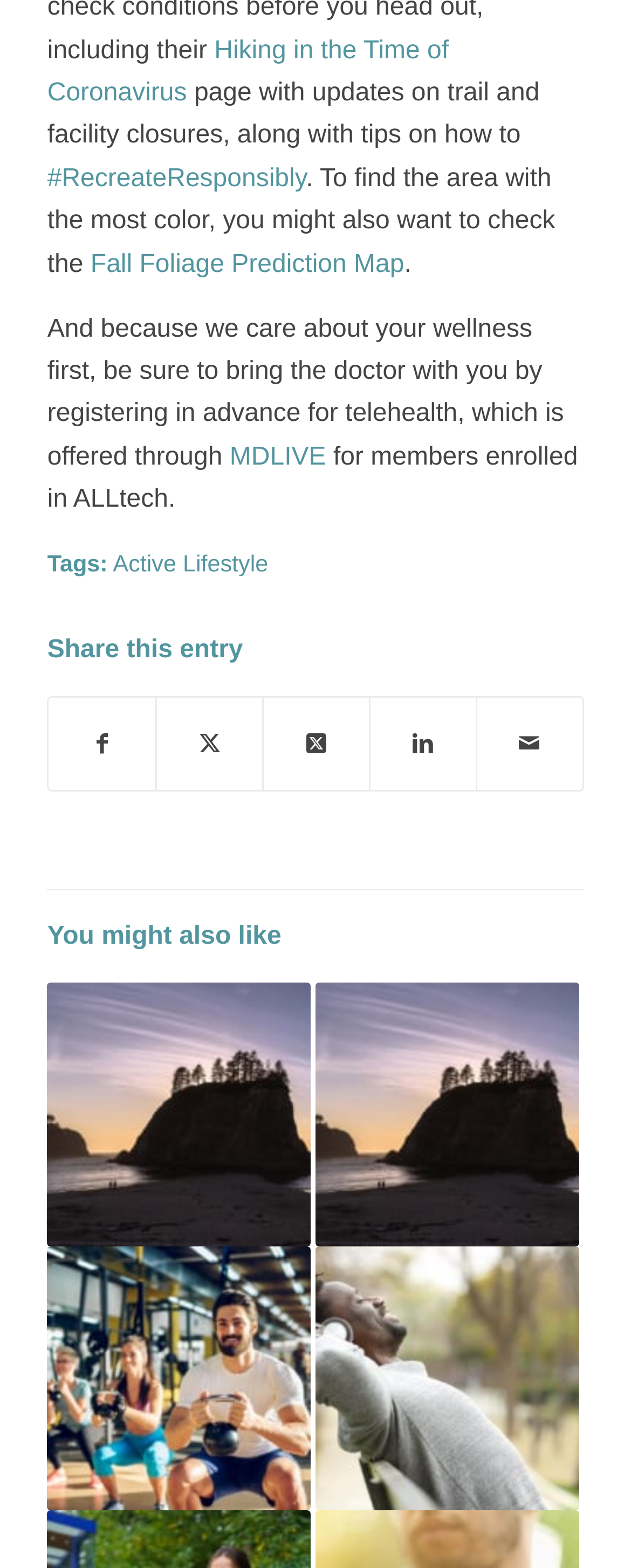Identify the bounding box coordinates for the UI element described as follows: Share by Mail. Use the format (top-left x, top-left y, bottom-right x, bottom-right y) and ensure all values are floating point numbers between 0 and 1.

[0.756, 0.445, 0.922, 0.503]